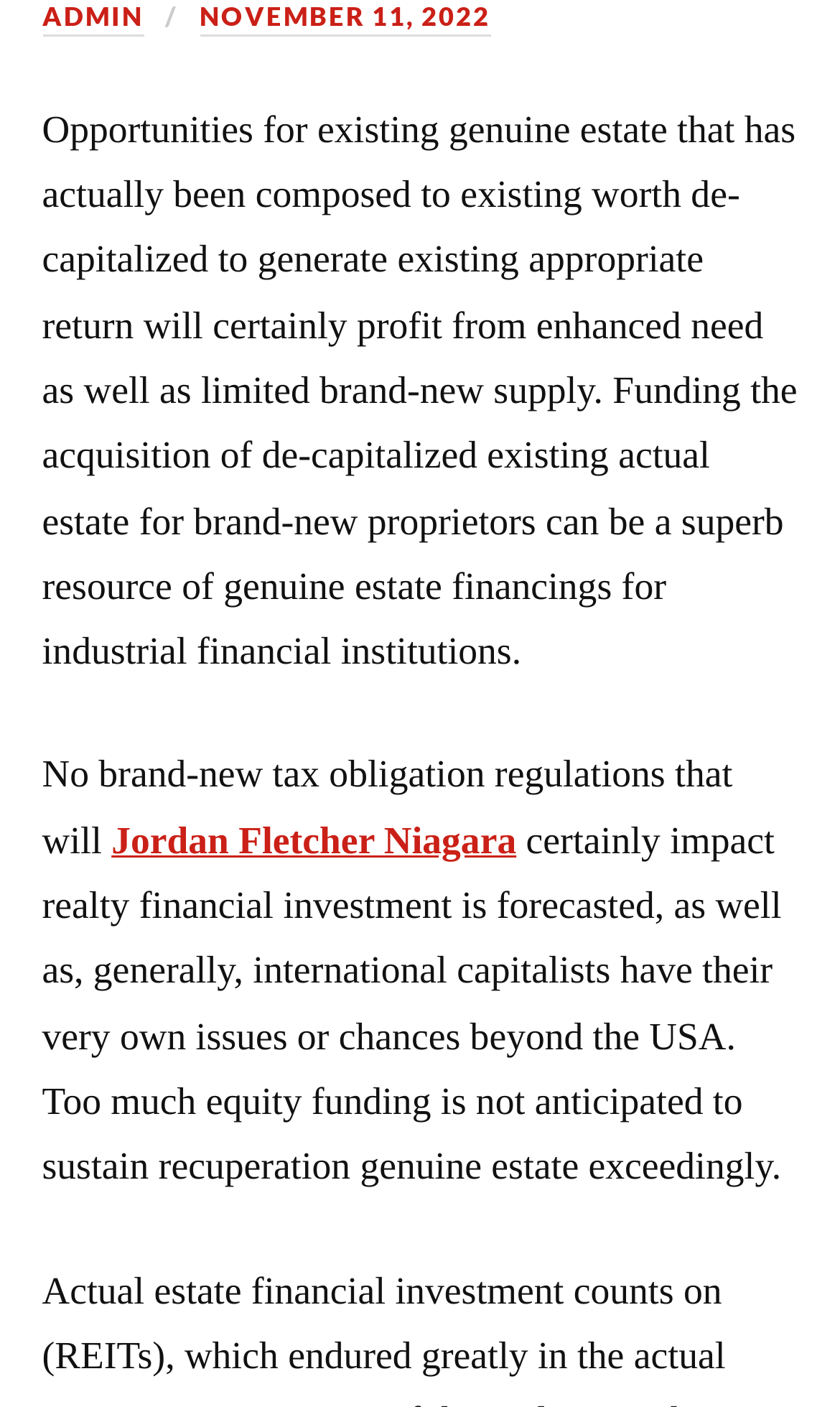Using the element description provided, determine the bounding box coordinates in the format (top-left x, top-left y, bottom-right x, bottom-right y). Ensure that all values are floating point numbers between 0 and 1. Element description: Jordan Fletcher Niagara

[0.133, 0.582, 0.615, 0.612]